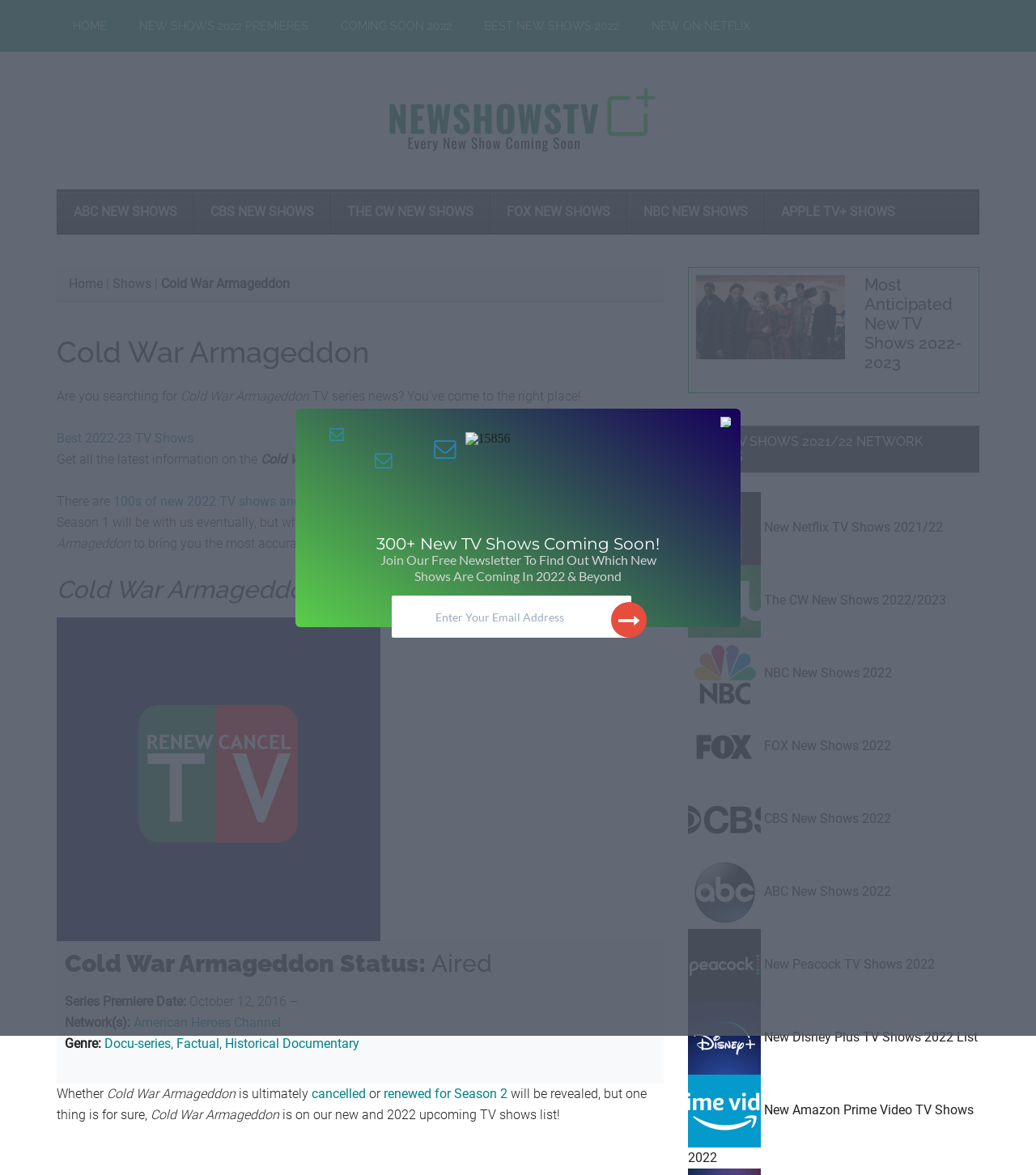Provide a short answer to the following question with just one word or phrase: When is the series premiere date of Cold War Armageddon?

October 12, 2016